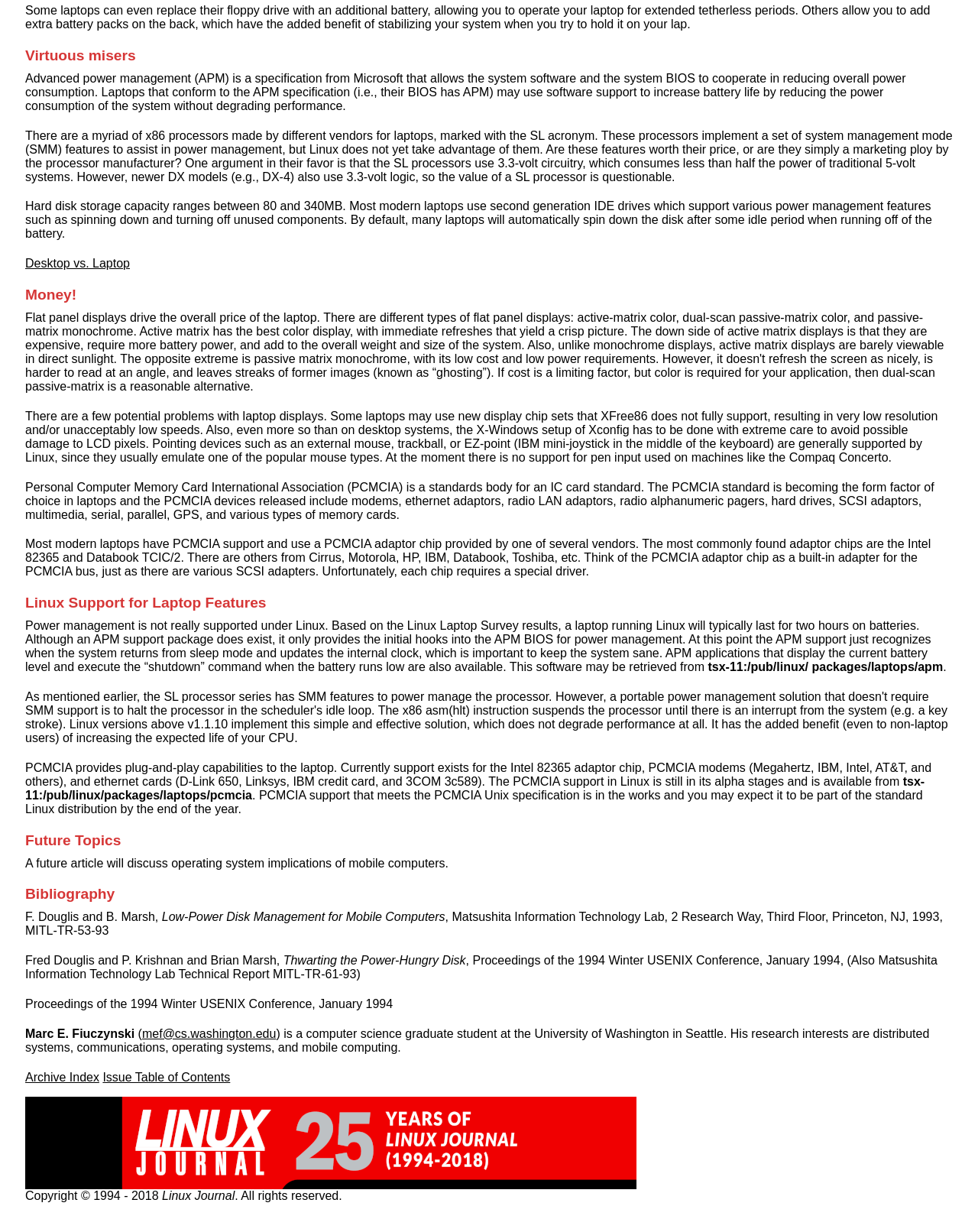Based on the element description: "Issue Table of Contents", identify the UI element and provide its bounding box coordinates. Use four float numbers between 0 and 1, [left, top, right, bottom].

[0.105, 0.869, 0.235, 0.879]